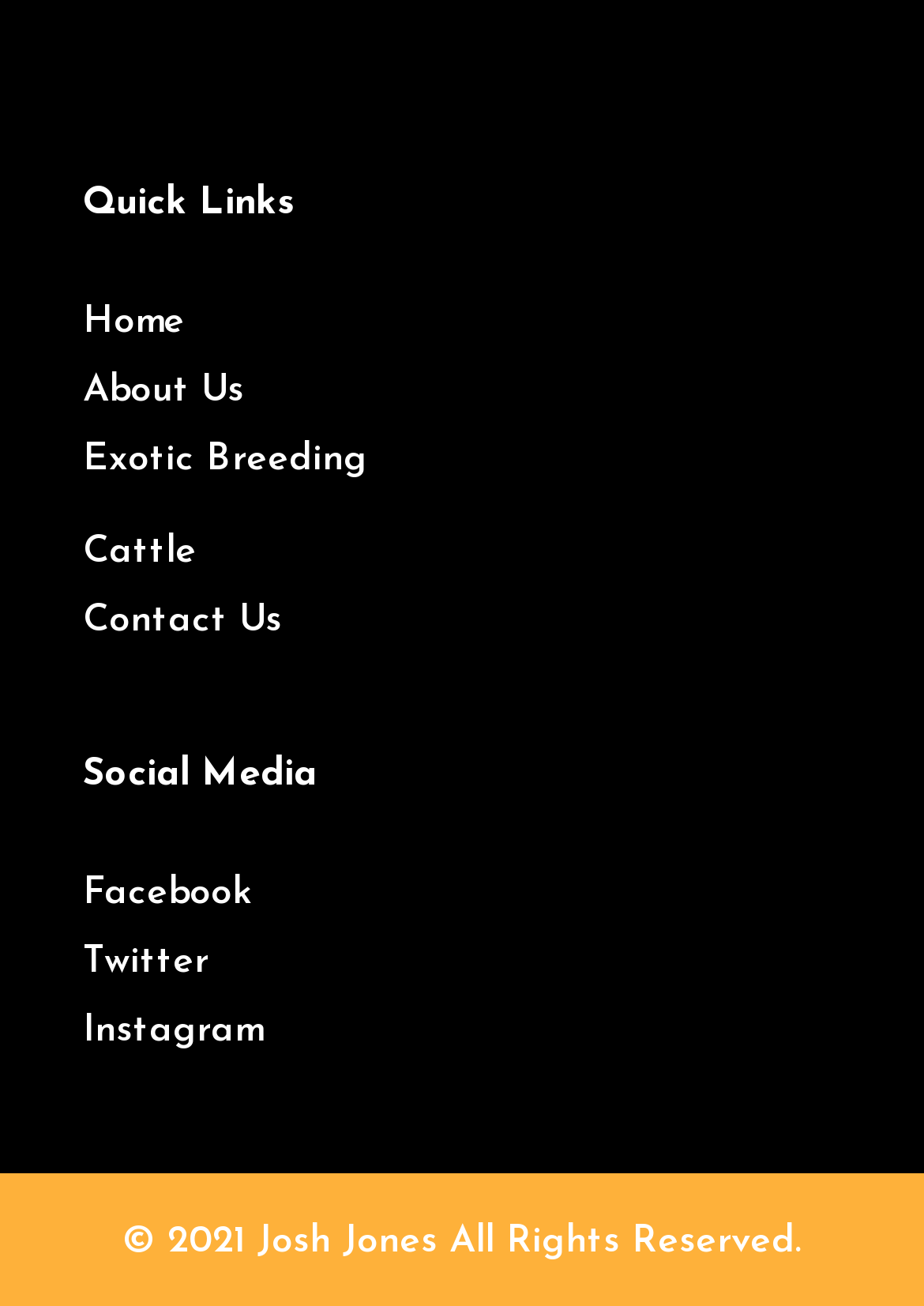Based on the element description: "About Us", identify the UI element and provide its bounding box coordinates. Use four float numbers between 0 and 1, [left, top, right, bottom].

[0.09, 0.28, 0.91, 0.319]